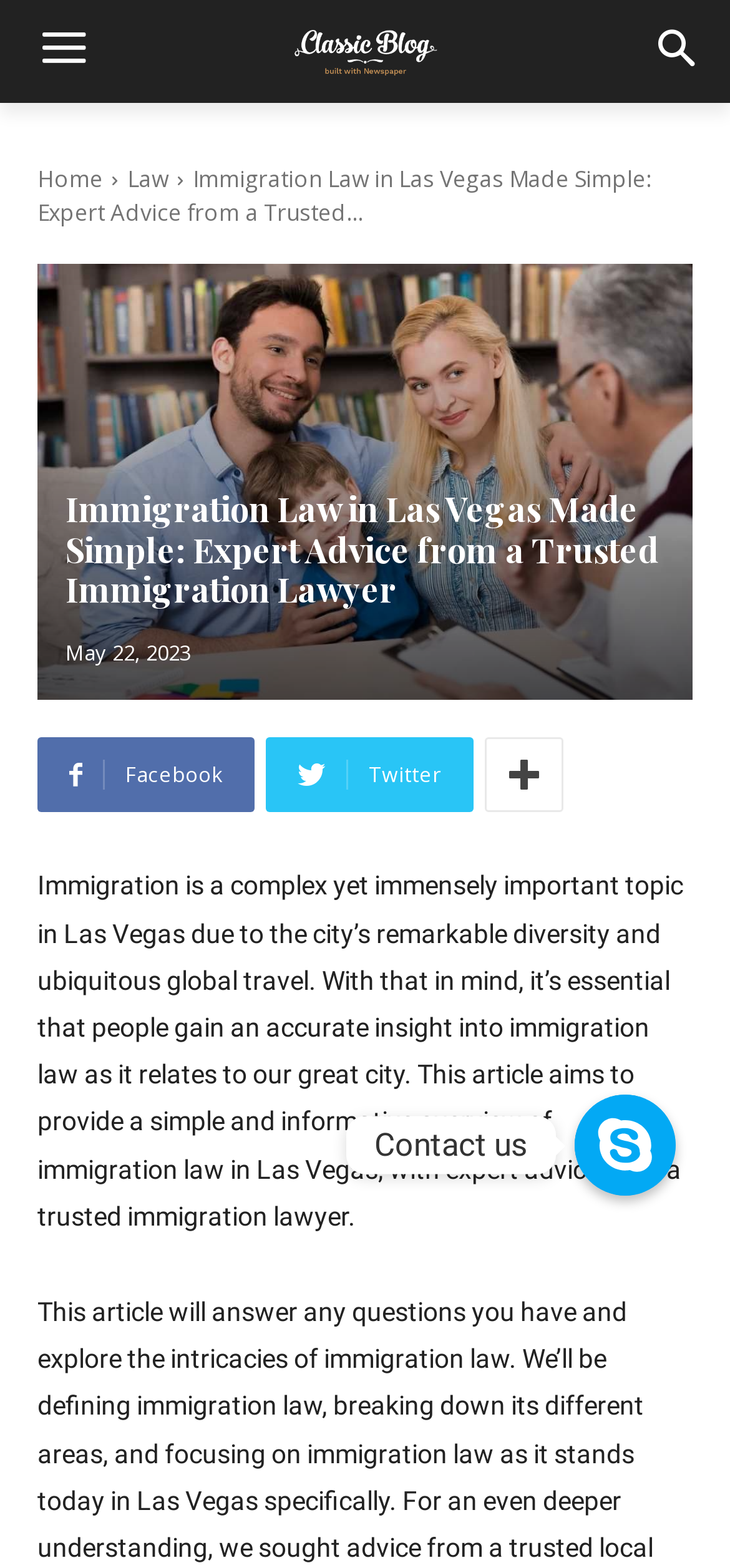Given the following UI element description: "Contact us", find the bounding box coordinates in the webpage screenshot.

[0.787, 0.698, 0.926, 0.763]